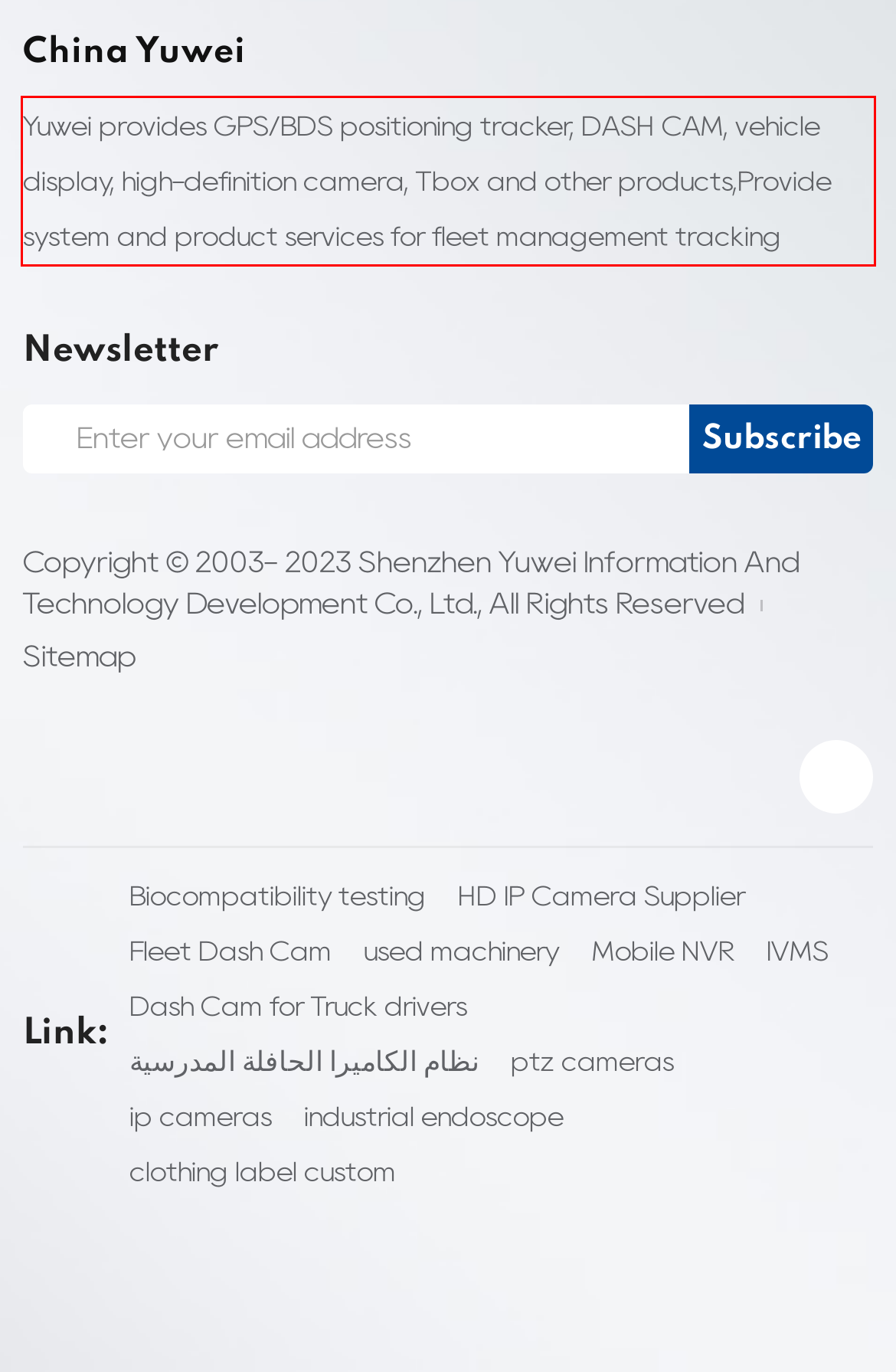Identify the red bounding box in the webpage screenshot and perform OCR to generate the text content enclosed.

Yuwei provides GPS/BDS positioning tracker, DASH CAM, vehicle display, high-definition camera, Tbox and other products,Provide system and product services for fleet management tracking